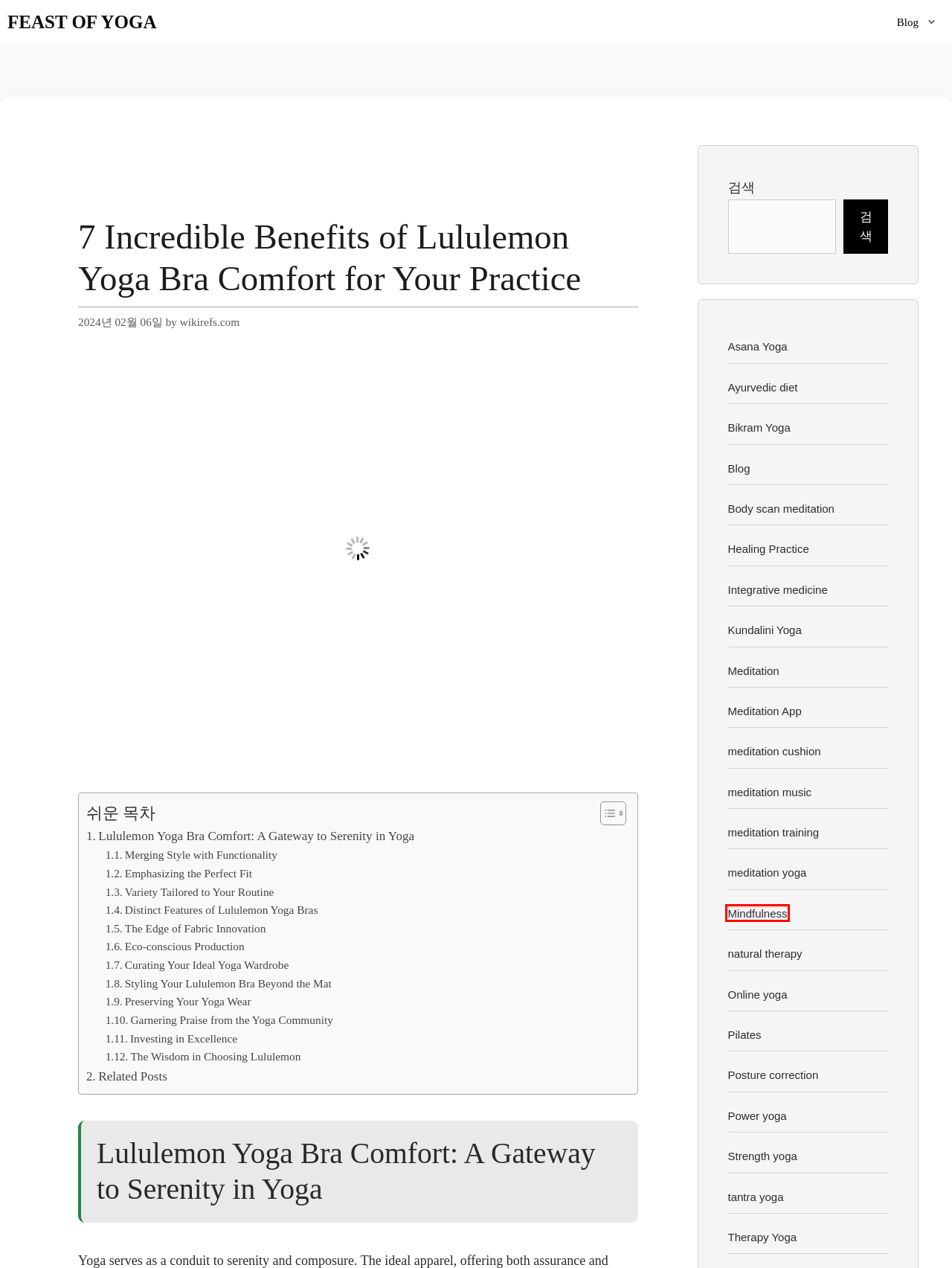You have a screenshot showing a webpage with a red bounding box highlighting an element. Choose the webpage description that best fits the new webpage after clicking the highlighted element. The descriptions are:
A. meditation yoga - Feast of yoga
B. Ayurvedic diet - Feast of yoga
C. Meditation App - Feast of yoga
D. Power yoga - Feast of yoga
E. Therapy Yoga - Feast of yoga
F. Kundalini Yoga - Feast of yoga
G. Bikram Yoga - Feast of yoga
H. Mindfulness - Feast of yoga

H